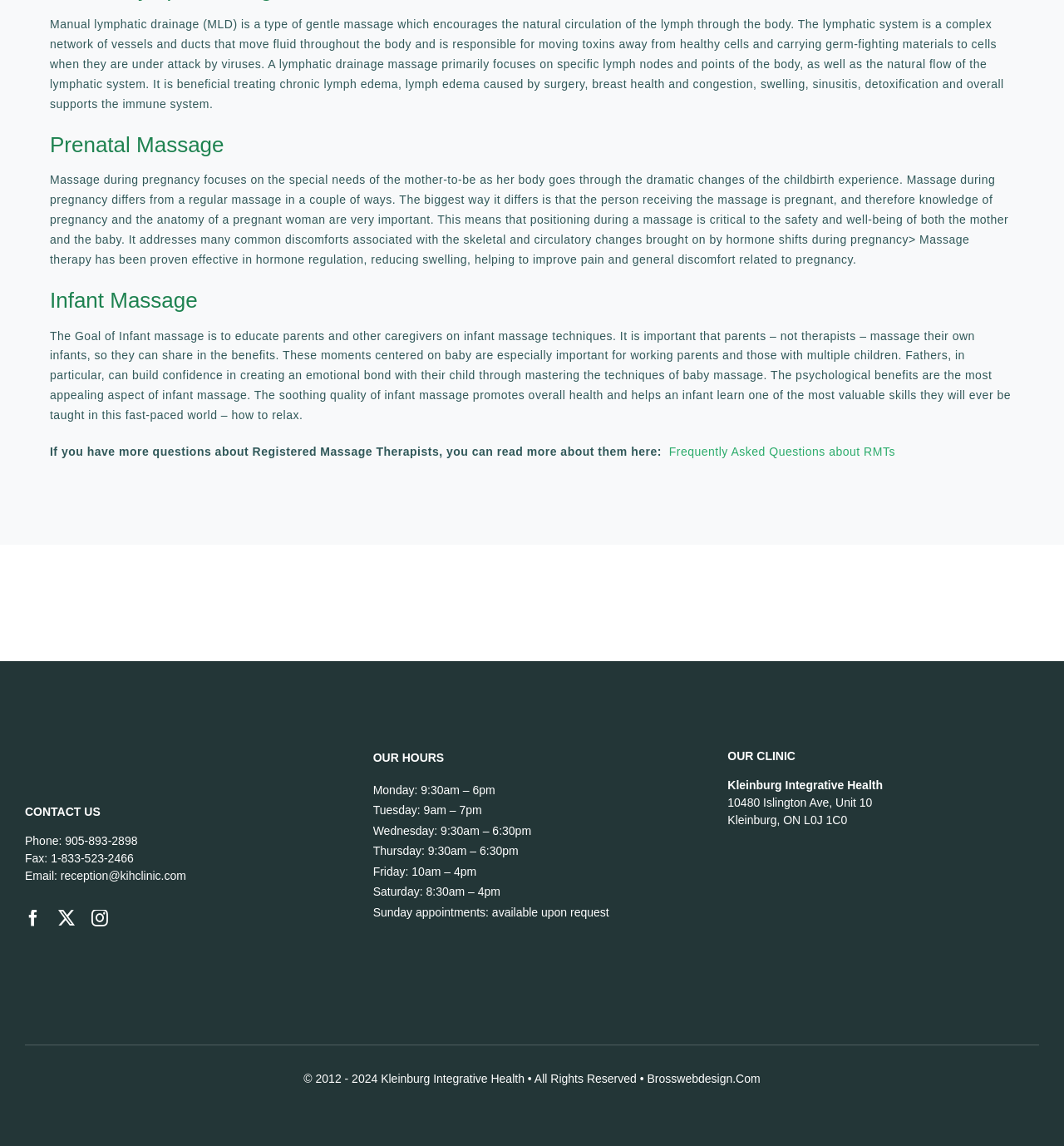Please locate the bounding box coordinates of the region I need to click to follow this instruction: "Click the 'Frequently Asked Questions about RMTs' link".

[0.629, 0.388, 0.841, 0.4]